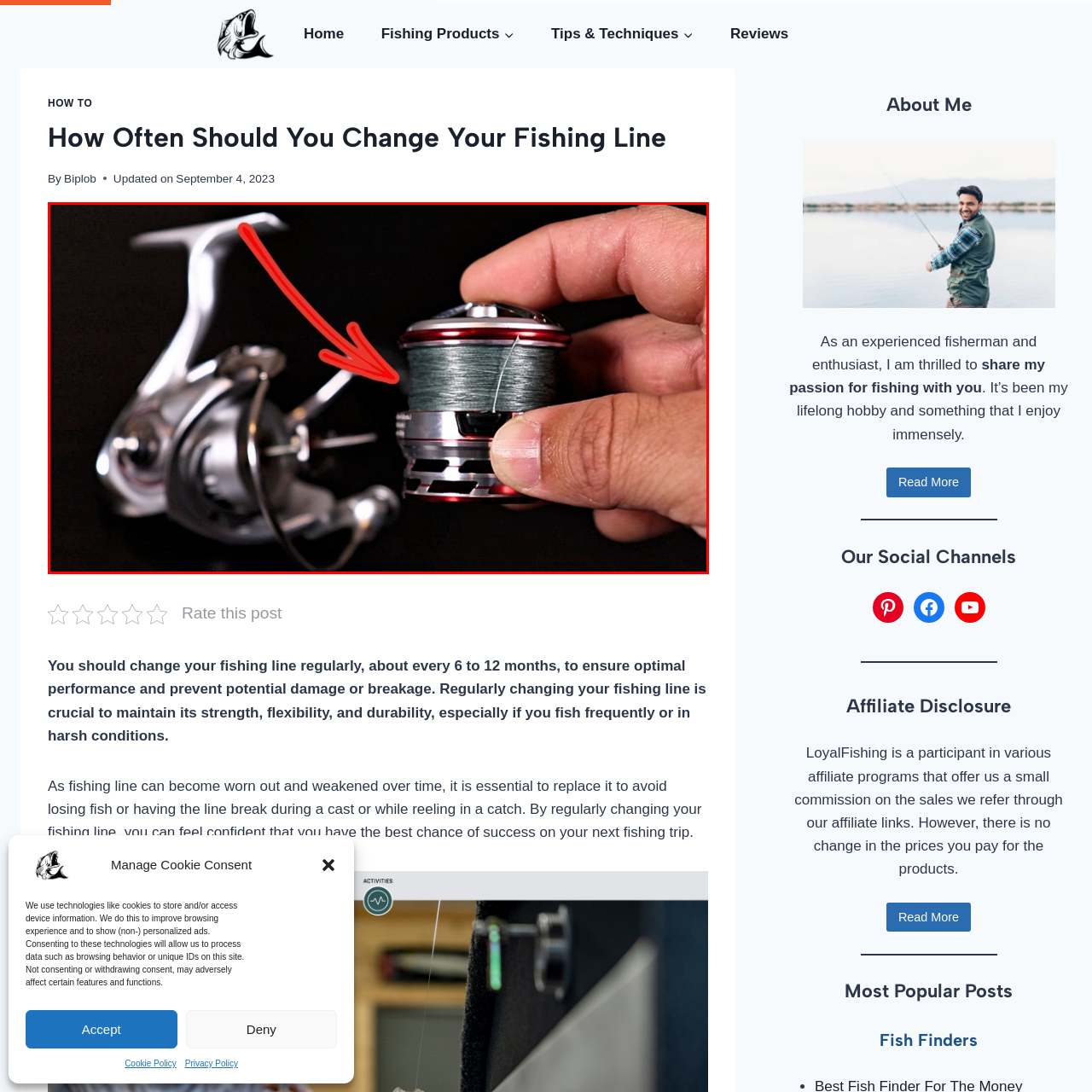Refer to the section enclosed in the red box, What is the focus of the article? Please answer briefly with a single word or phrase.

Fishing line maintenance